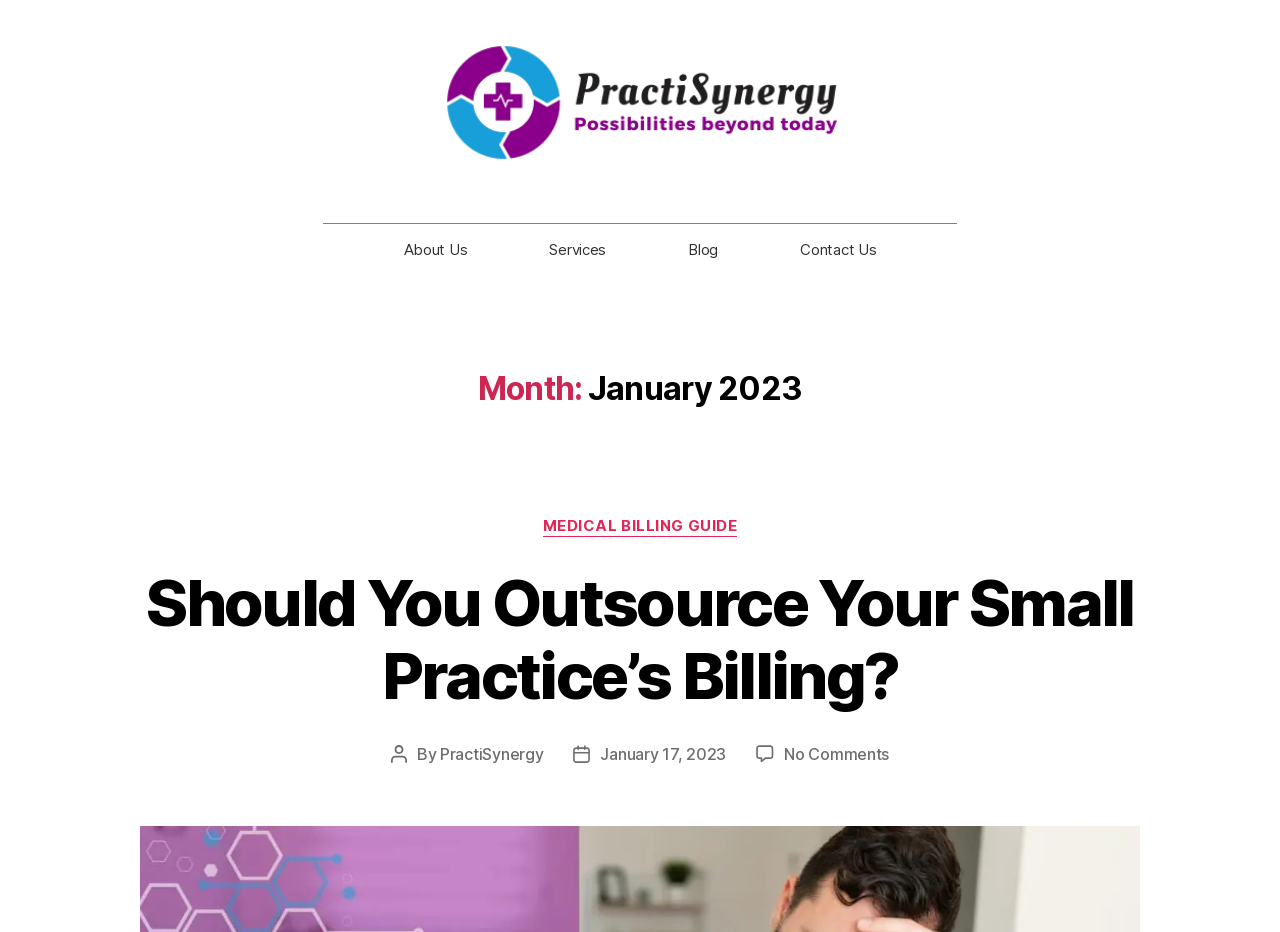What is the navigation menu item after 'About Us'?
Please give a detailed and thorough answer to the question, covering all relevant points.

I found the answer by examining the navigation menu, which is located at the top of the webpage. I saw that the navigation menu items are 'About Us', 'Services', 'Blog', and 'Contact Us', in that order. Therefore, the navigation menu item after 'About Us' is 'Services'.